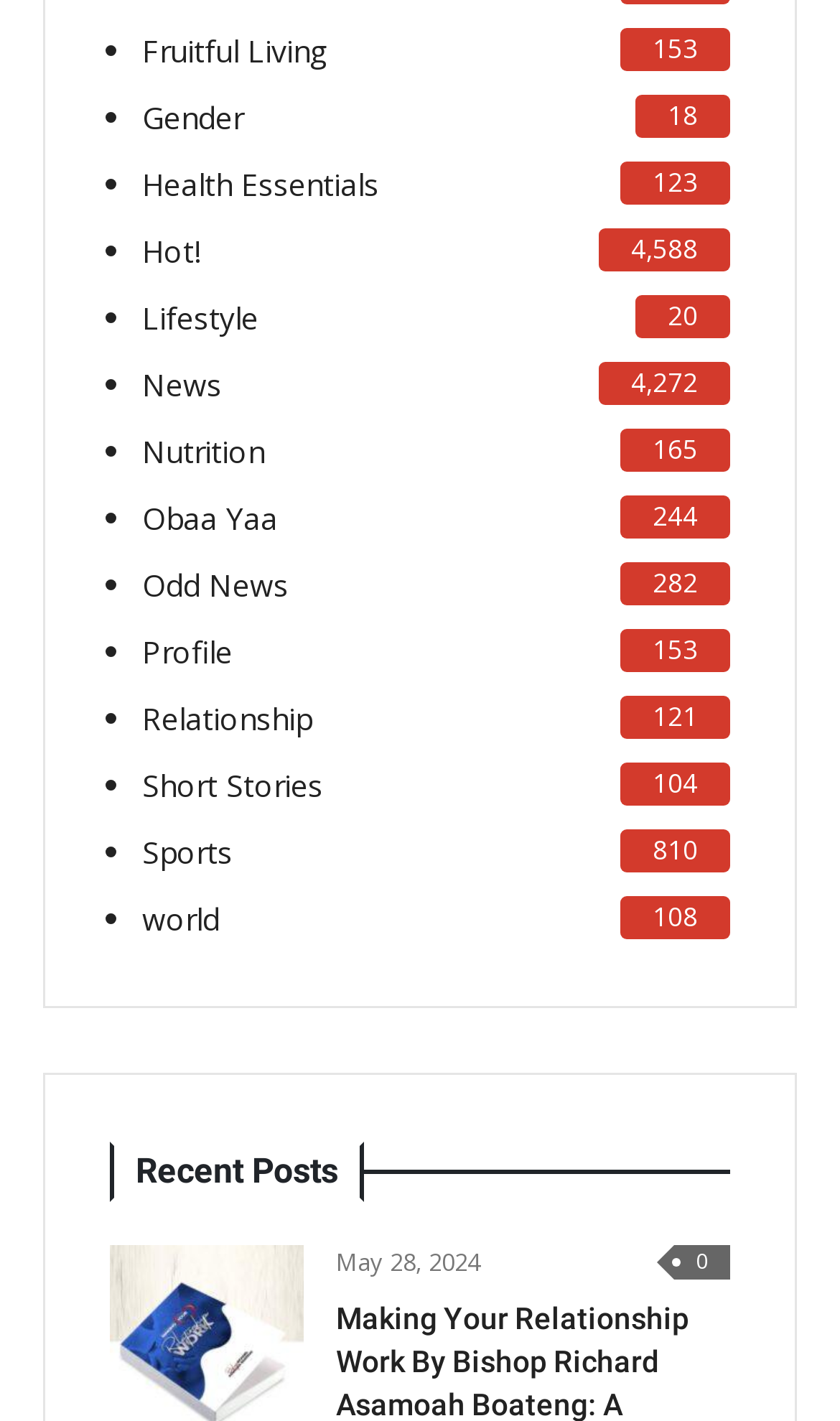Please provide the bounding box coordinate of the region that matches the element description: Health Essentials. Coordinates should be in the format (top-left x, top-left y, bottom-right x, bottom-right y) and all values should be between 0 and 1.

[0.169, 0.159, 0.451, 0.188]